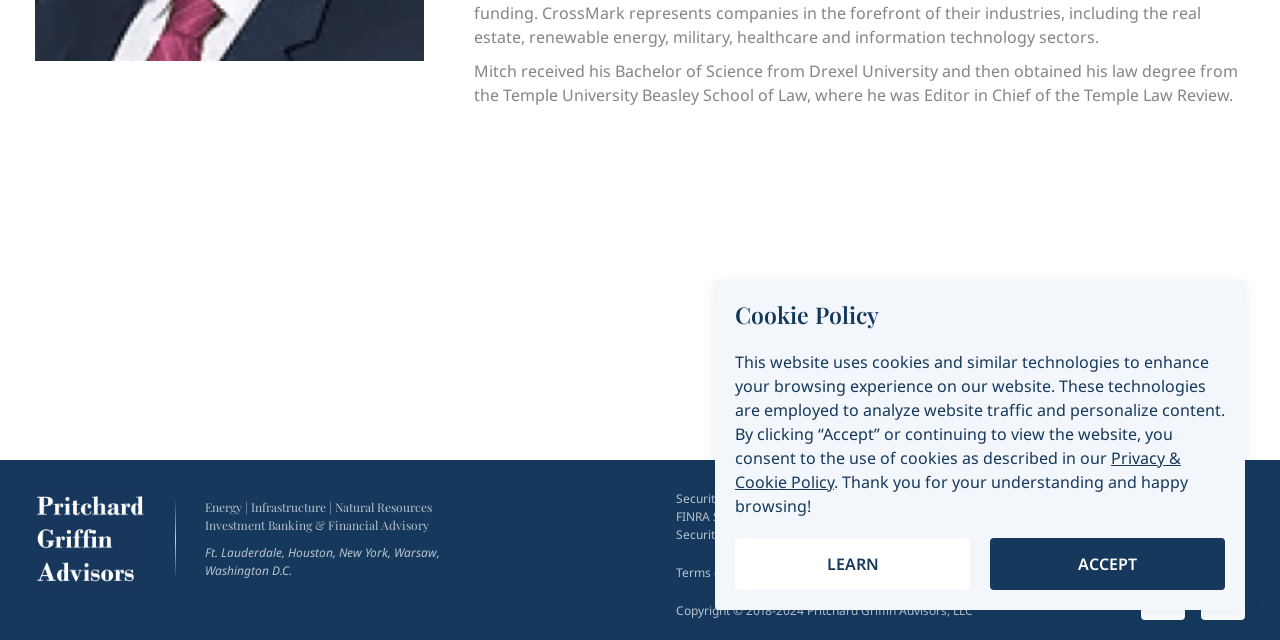Given the element description, predict the bounding box coordinates in the format (top-left x, top-left y, bottom-right x, bottom-right y). Make sure all values are between 0 and 1. Here is the element description: Accept Accept

[0.773, 0.841, 0.957, 0.922]